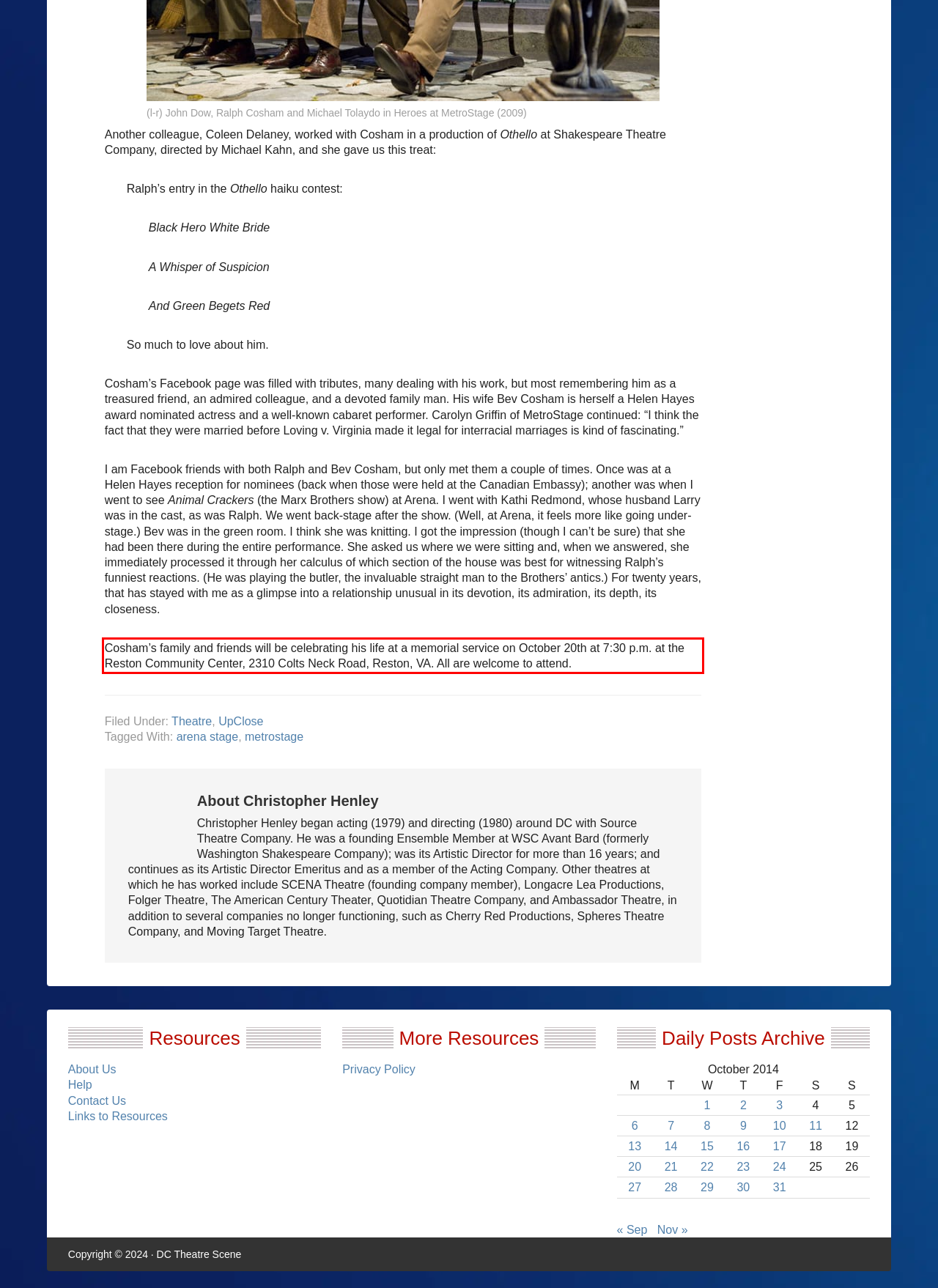From the given screenshot of a webpage, identify the red bounding box and extract the text content within it.

Cosham’s family and friends will be celebrating his life at a memorial service on October 20th at 7:30 p.m. at the Reston Community Center, 2310 Colts Neck Road, Reston, VA. All are welcome to attend.